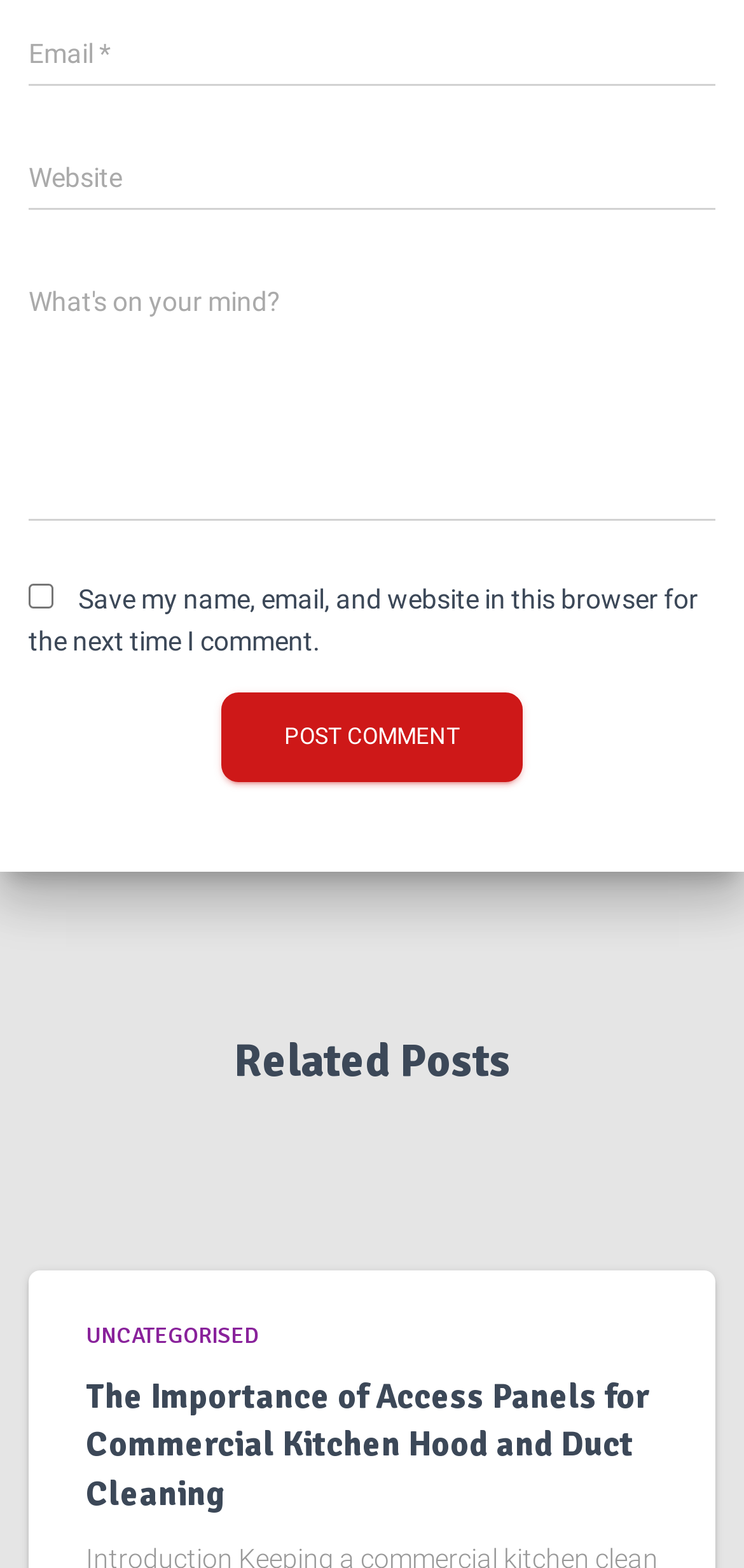Answer the question with a single word or phrase: 
Is the checkbox checked?

No